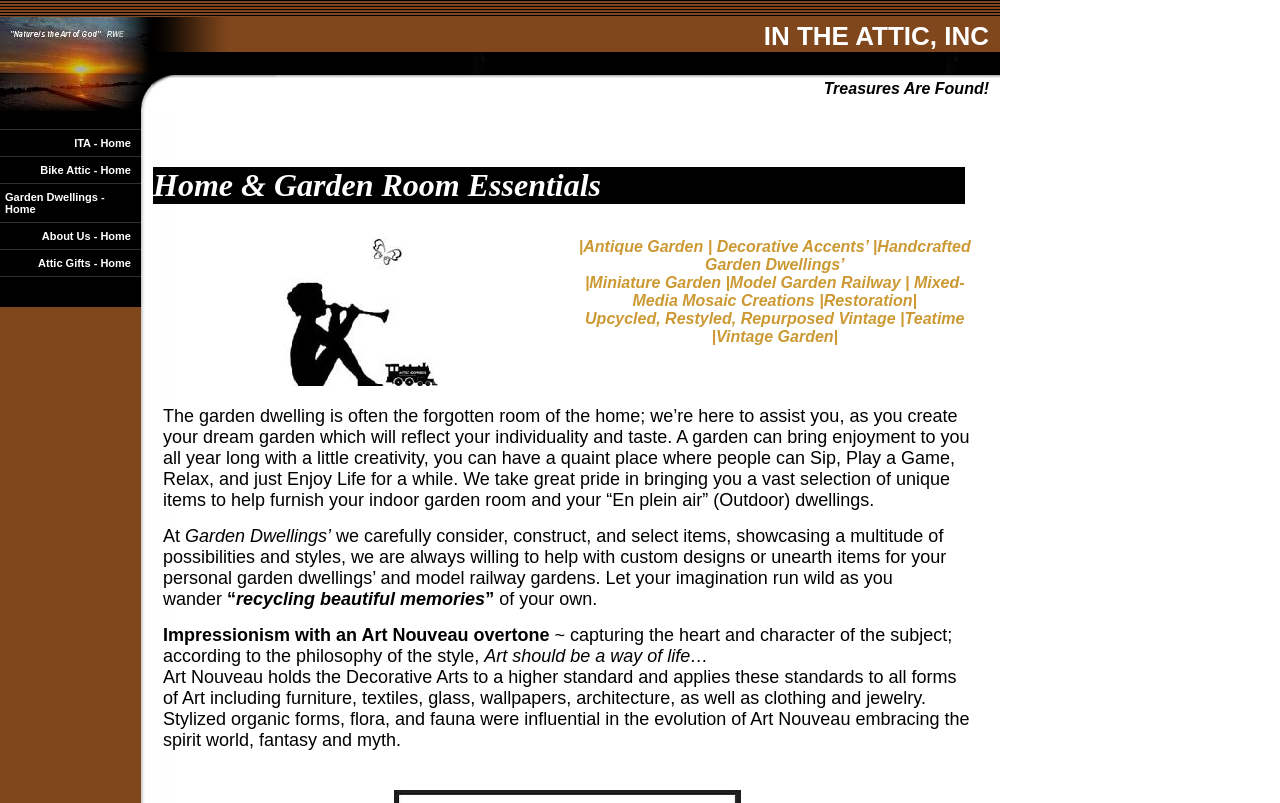Provide a brief response using a word or short phrase to this question:
What services does Bike Attic offer?

Mobile bicycle service